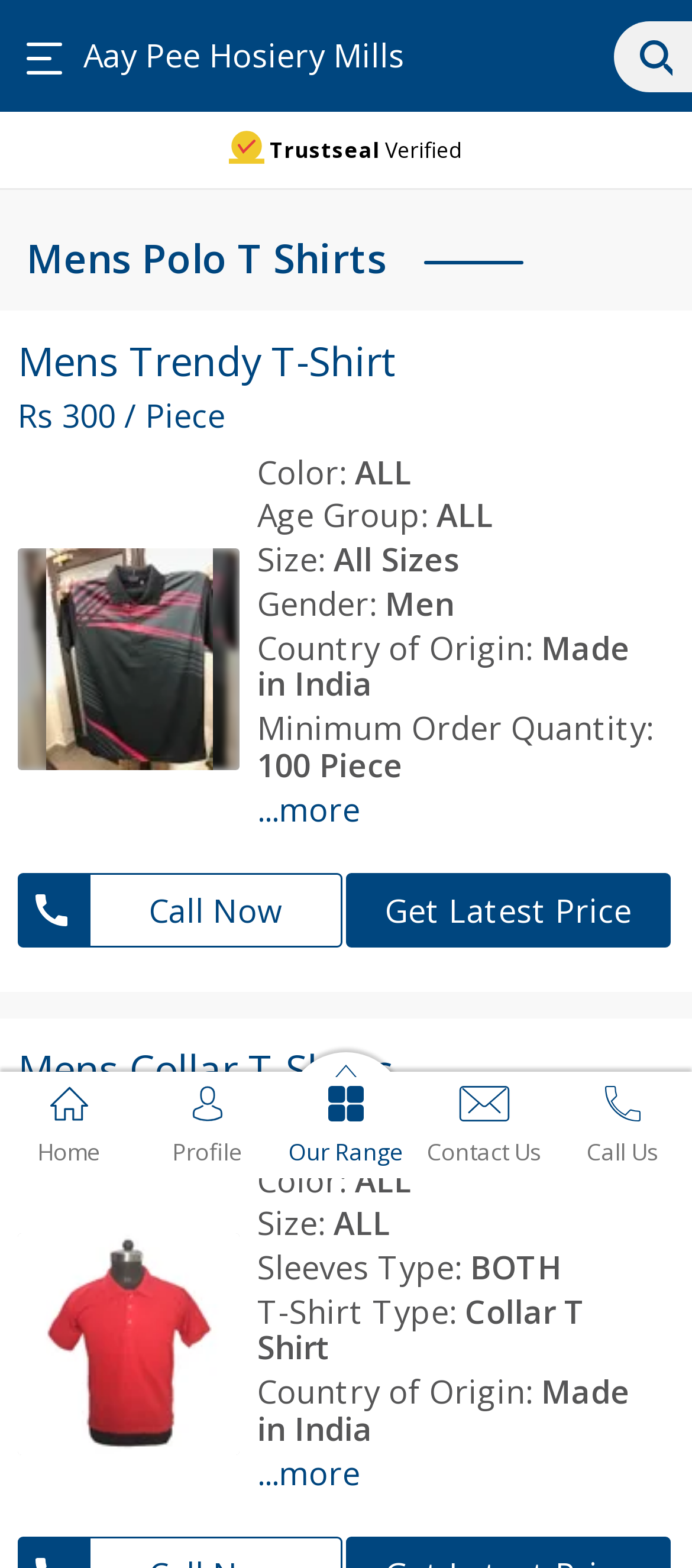Please pinpoint the bounding box coordinates for the region I should click to adhere to this instruction: "Contact 'Aay Pee Hosiery Mills'".

[0.6, 0.684, 0.8, 0.744]